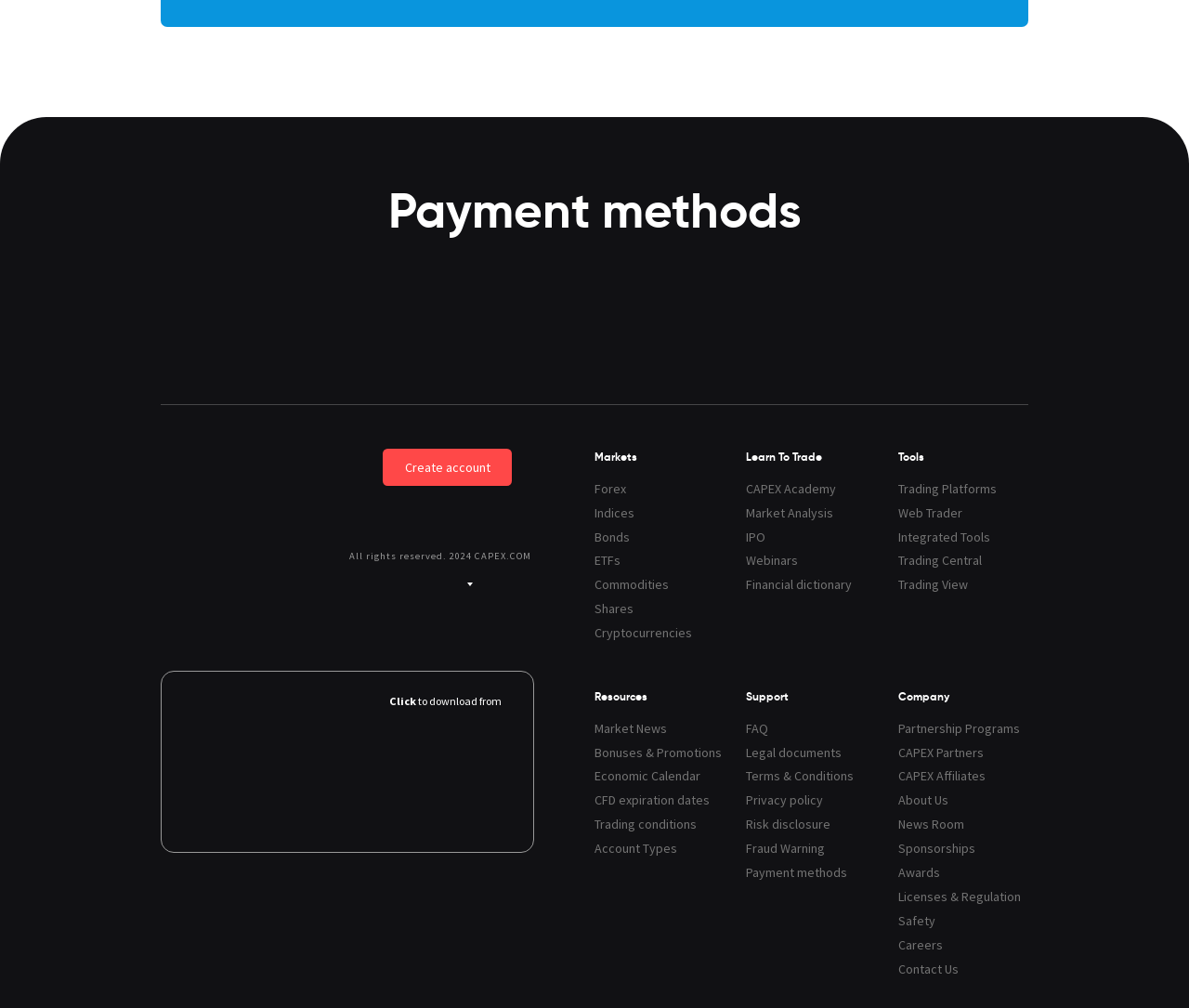What is the name of the company?
Make sure to answer the question with a detailed and comprehensive explanation.

The company name is displayed as an image on the webpage, which is 'CAPEX.com'.